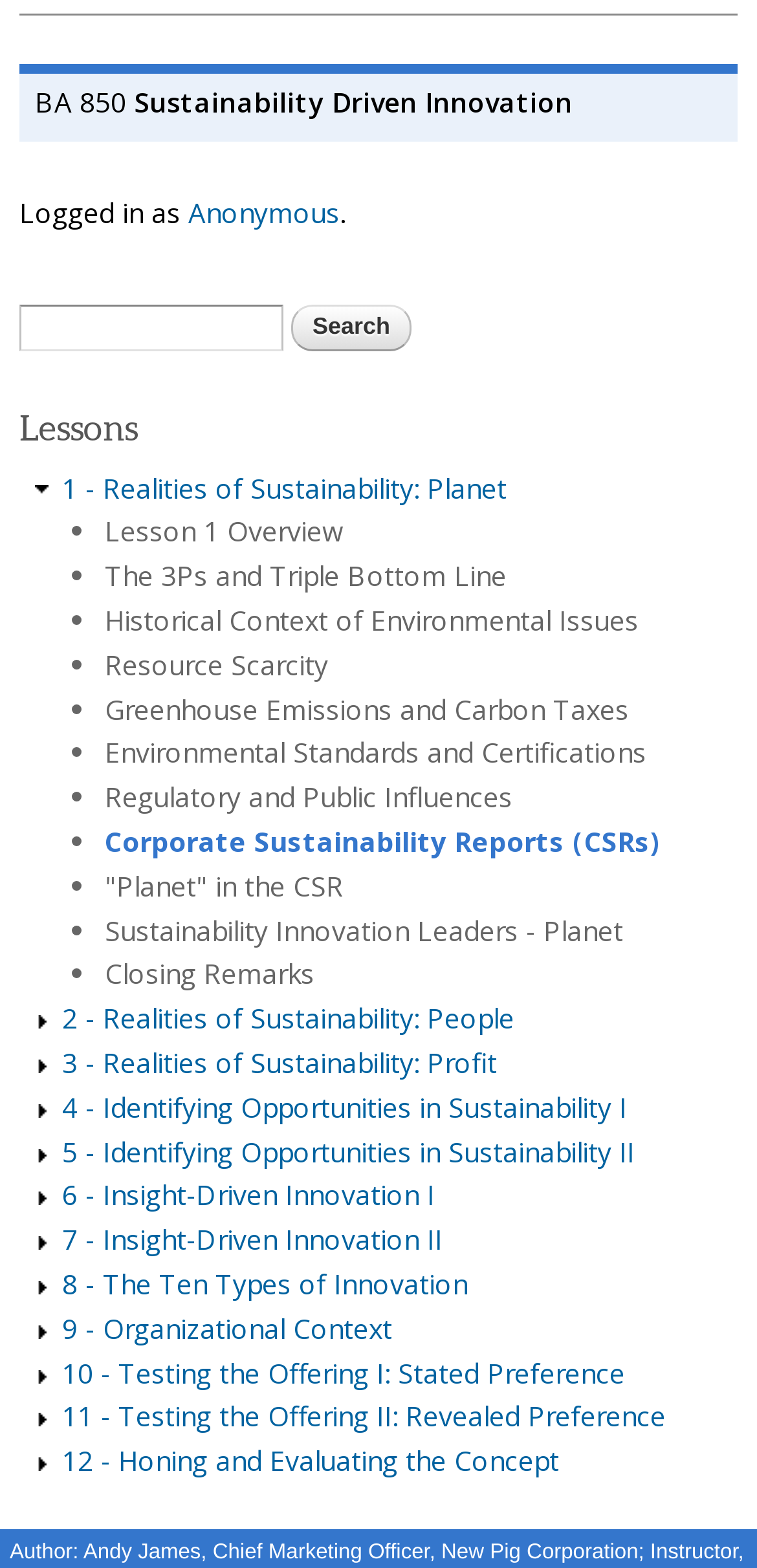What is the purpose of the search form?
Could you answer the question with a detailed and thorough explanation?

The search form is located near the top of the webpage, and it has a heading that says 'Search form'. This suggests that the purpose of the search form is to allow users to search for specific lessons or topics within the webpage.